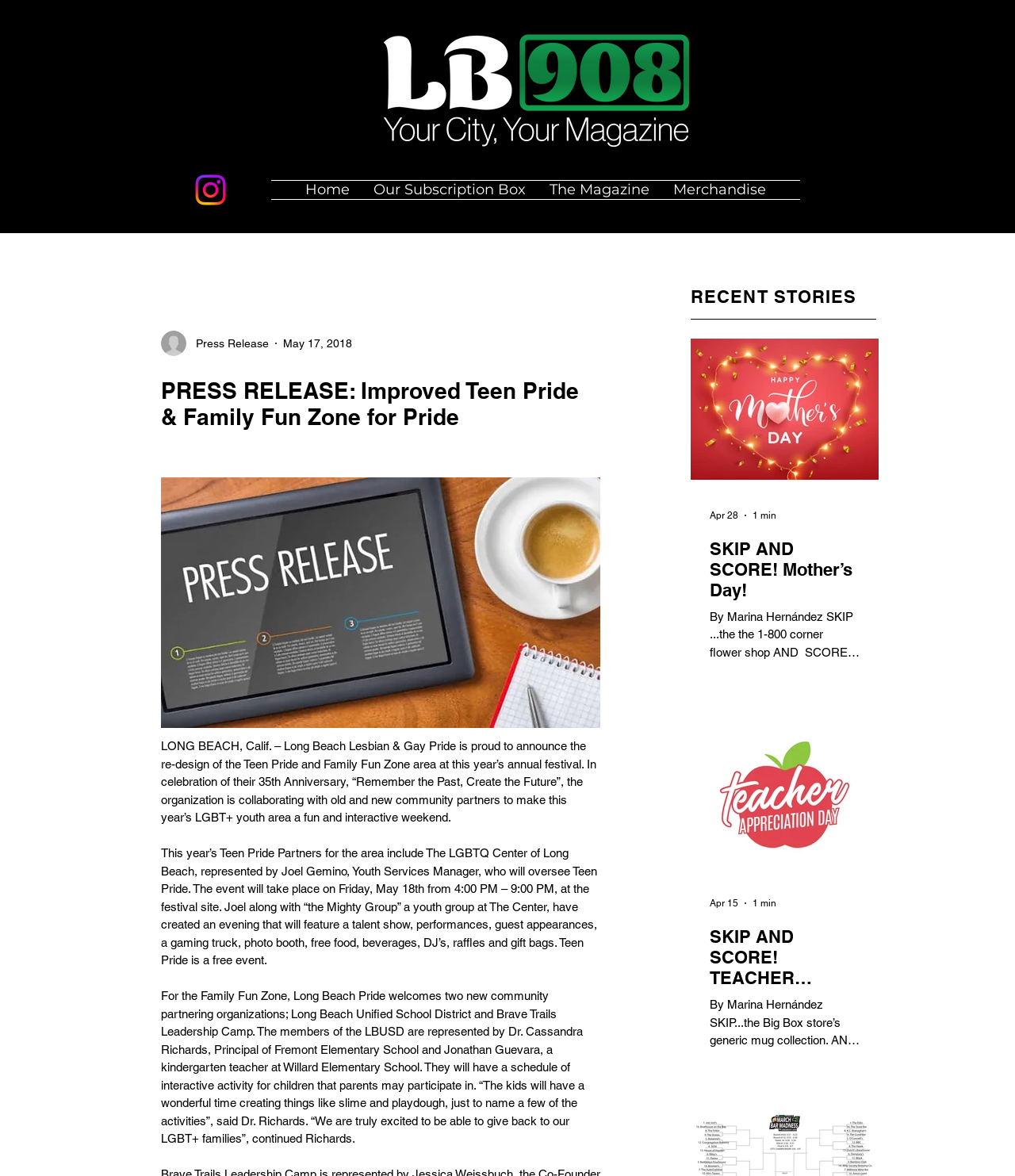What is the theme of the Teen Pride event?
Please answer the question as detailed as possible based on the image.

Based on the webpage content, the Teen Pride event is specifically designed for LGBT+ youth, as mentioned in the text 'the organization is collaborating with old and new community partners to make this year’s LGBT+ youth area a fun and interactive weekend.'